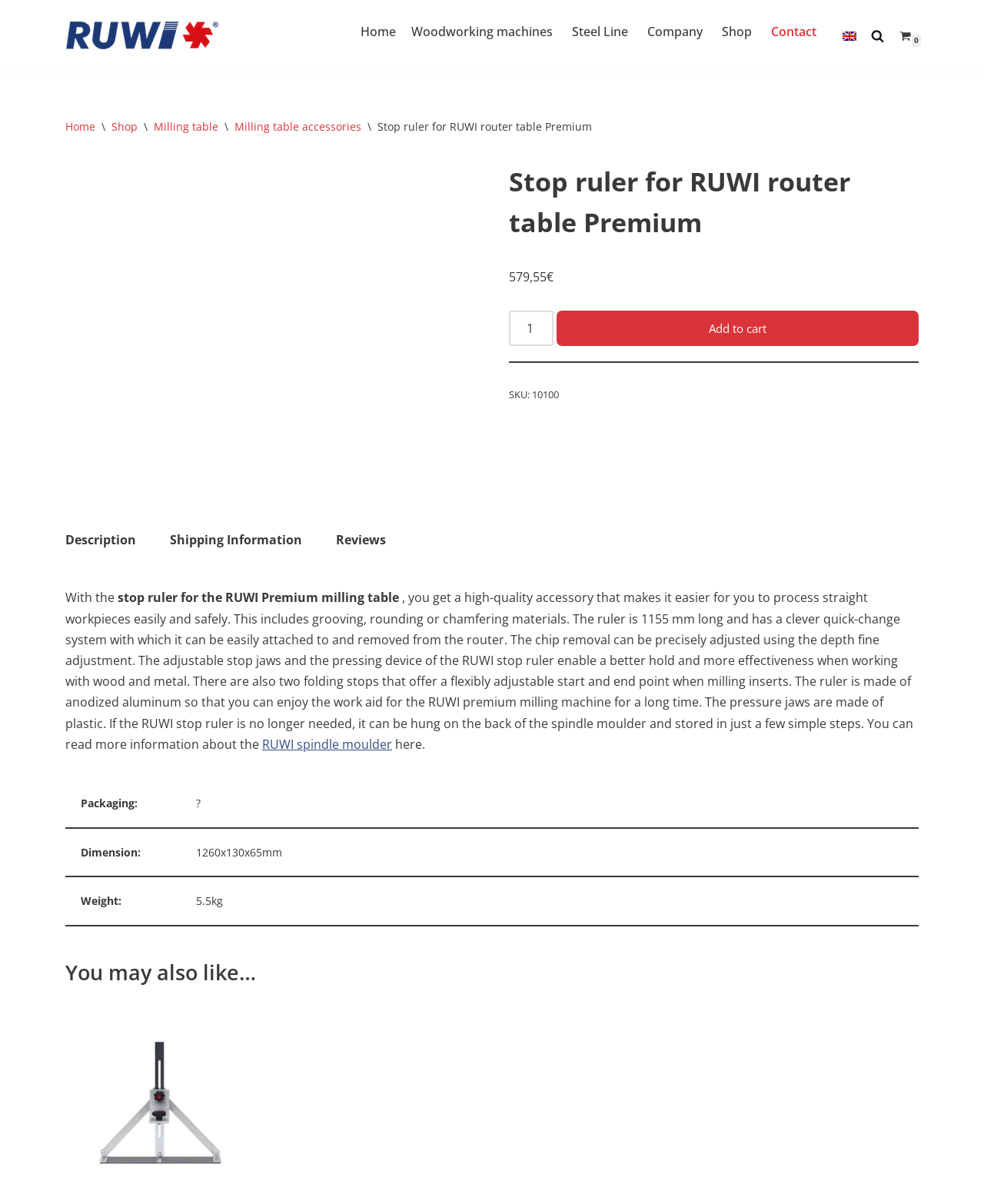What is the function of the chip removal?
From the screenshot, provide a brief answer in one word or phrase.

Precise adjustment